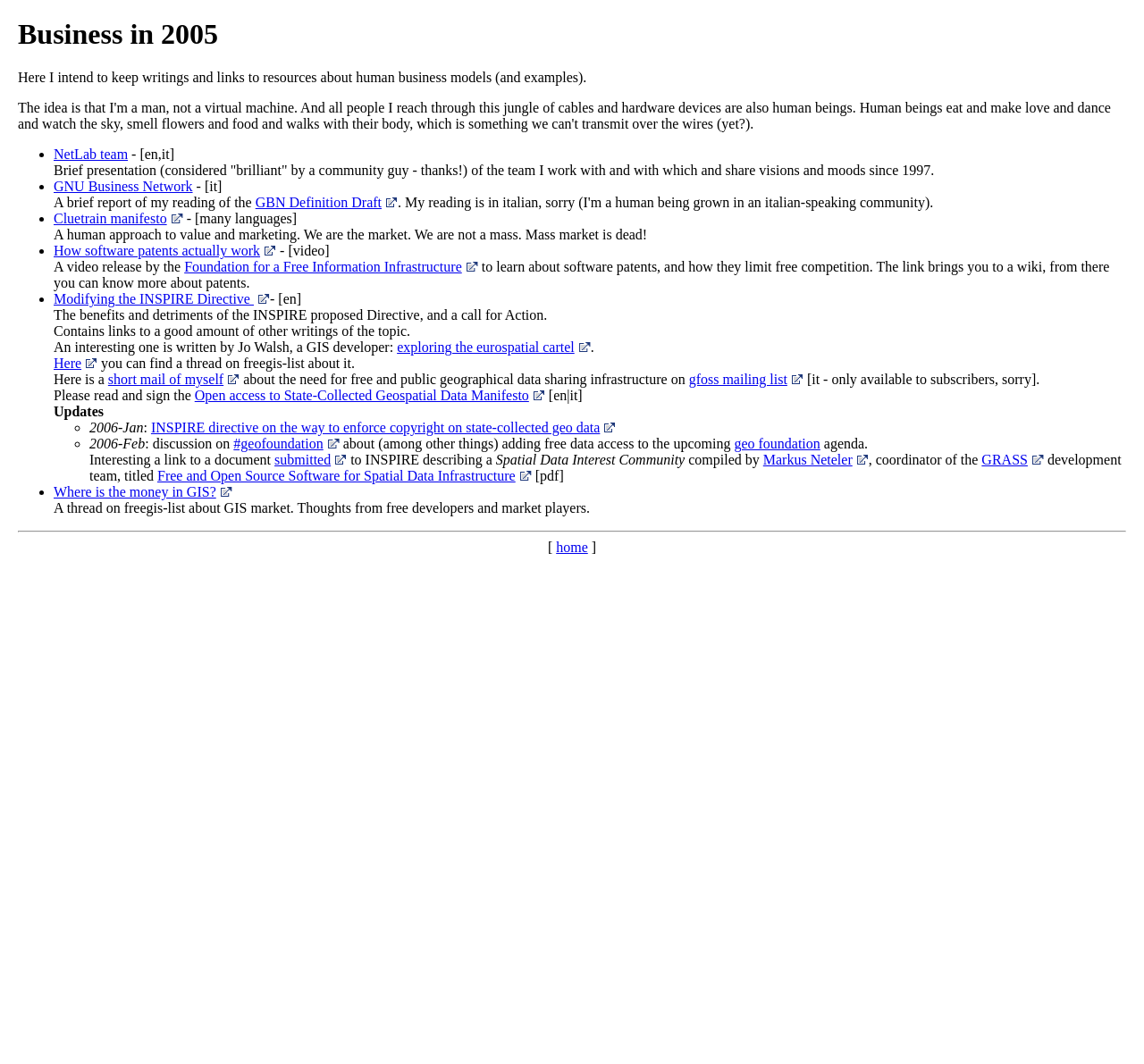Offer a detailed explanation of the webpage layout and contents.

The webpage is titled "strk's - biz" and has a heading "Business in 2005" at the top. Below the heading, there is a brief introduction to the page, which explains that it will feature writings and links to resources about human business models and examples.

The main content of the page is organized into a list of bullet points, each containing a link to a resource or a brief description of a topic. The list is divided into several sections, with each section focusing on a specific theme or topic.

At the top of the list, there are links to resources about the NetLab team and the GNU Business Network, followed by a brief report on the GBN Definition Draft. The next section features links to the Cluetrain manifesto, a human approach to value and marketing, and a video about software patents.

The following sections contain links to resources about the INSPIRE Directive, modifying the INSPIRE Directive, and the benefits and detriments of the proposed Directive. There are also links to writings about free and public geographical data sharing infrastructure, the need for free and public geographical data sharing infrastructure, and the Open access to State-Collected Geospatial Data Manifesto.

The page also features a section titled "Updates" which lists updates from 2006, including links to discussions about the INSPIRE directive, the geo foundation, and a document submitted to INSPIRE describing a Spatial Data Interest Community.

At the bottom of the page, there is a separator line, followed by a link to the "home" page. Overall, the page appears to be a collection of resources and writings about business models, marketing, and geographical data sharing infrastructure.